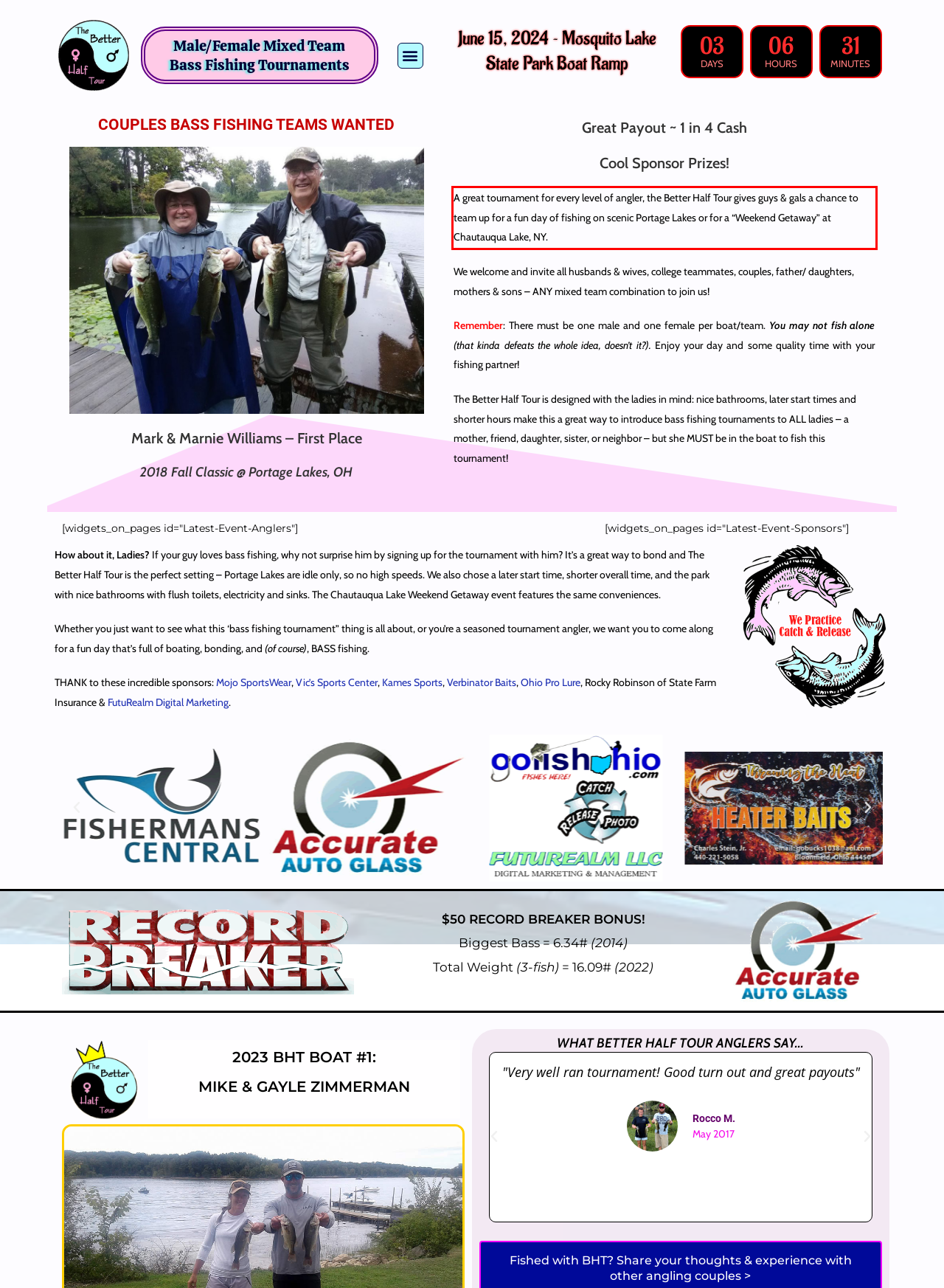Extract and provide the text found inside the red rectangle in the screenshot of the webpage.

A great tournament for every level of angler, the Better Half Tour gives guys & gals a chance to team up for a fun day of fishing on scenic Portage Lakes or for a “Weekend Getaway” at Chautauqua Lake, NY.